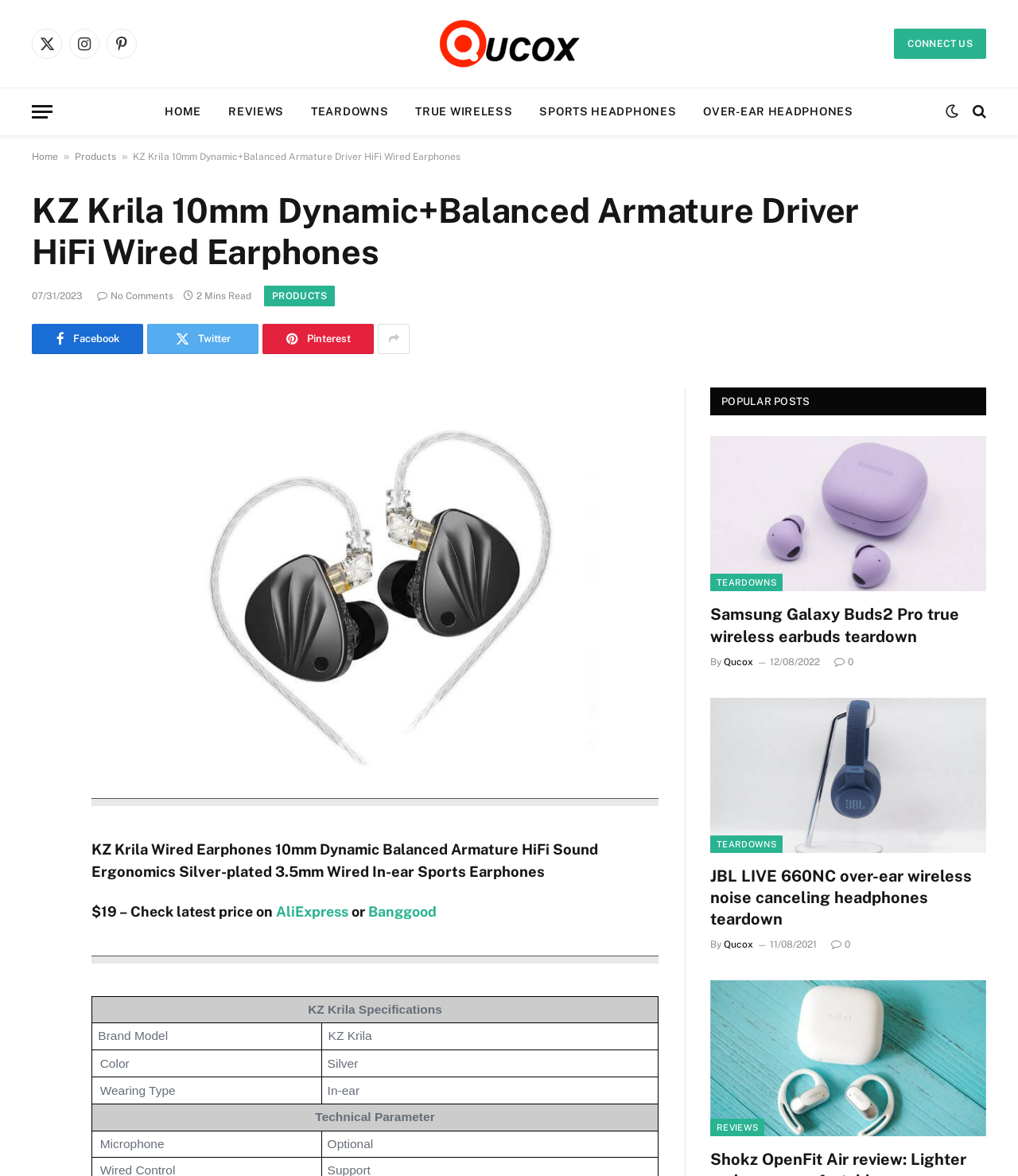Determine the bounding box for the UI element that matches this description: "Over-Ear Headphones".

[0.678, 0.075, 0.851, 0.114]